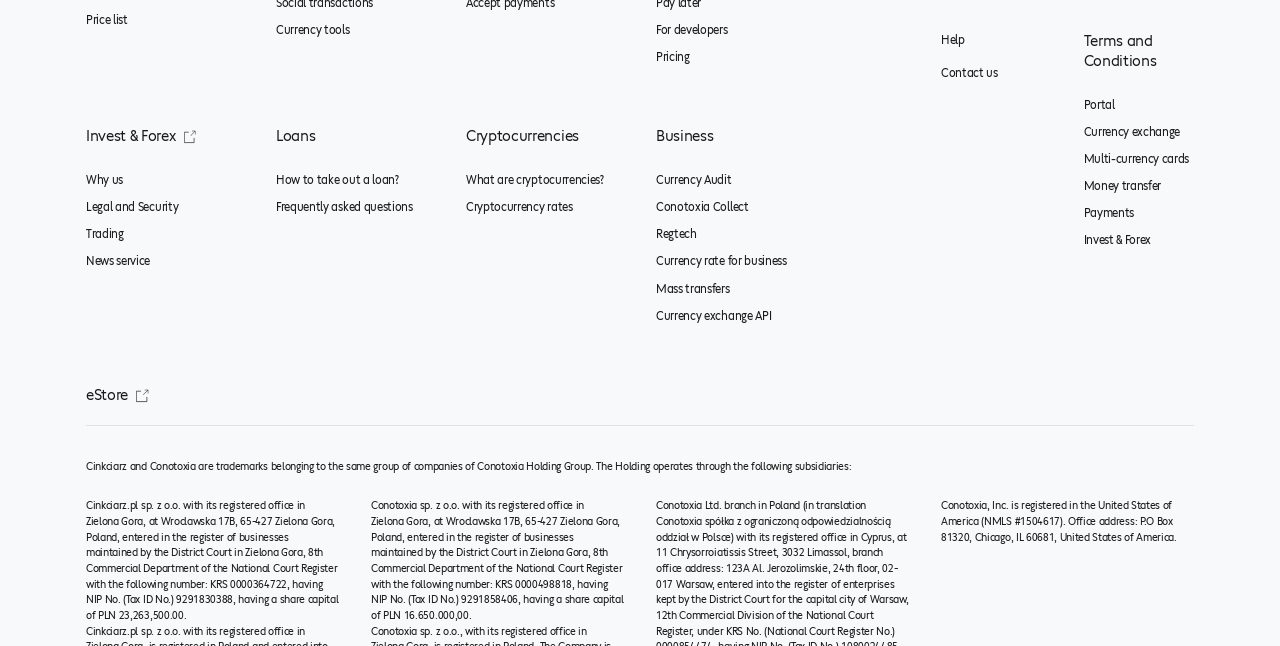Based on the image, please elaborate on the answer to the following question:
What is the name of the company mentioned in the footer?

The footer of the webpage mentions 'Cinkciarz and Conotoxia are trademarks belonging to the same group of companies of Conotoxia Holding Group', indicating that the company mentioned is Conotoxia Holding Group.